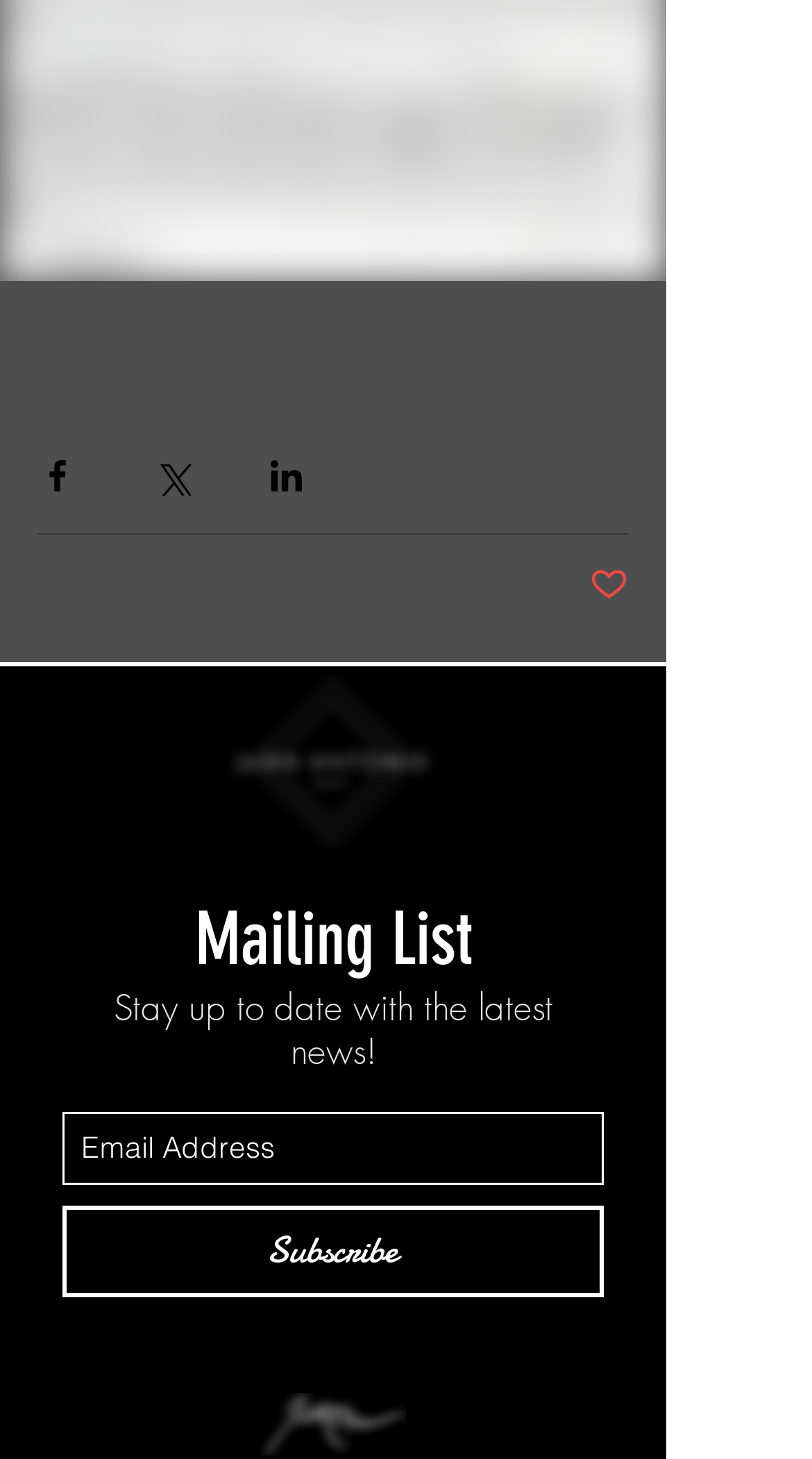How many social media sharing buttons are there?
Please provide a comprehensive answer based on the visual information in the image.

There are three social media sharing buttons, namely 'Share via Facebook', 'Share via Twitter', and 'Share via LinkedIn', which are located at the top of the webpage.